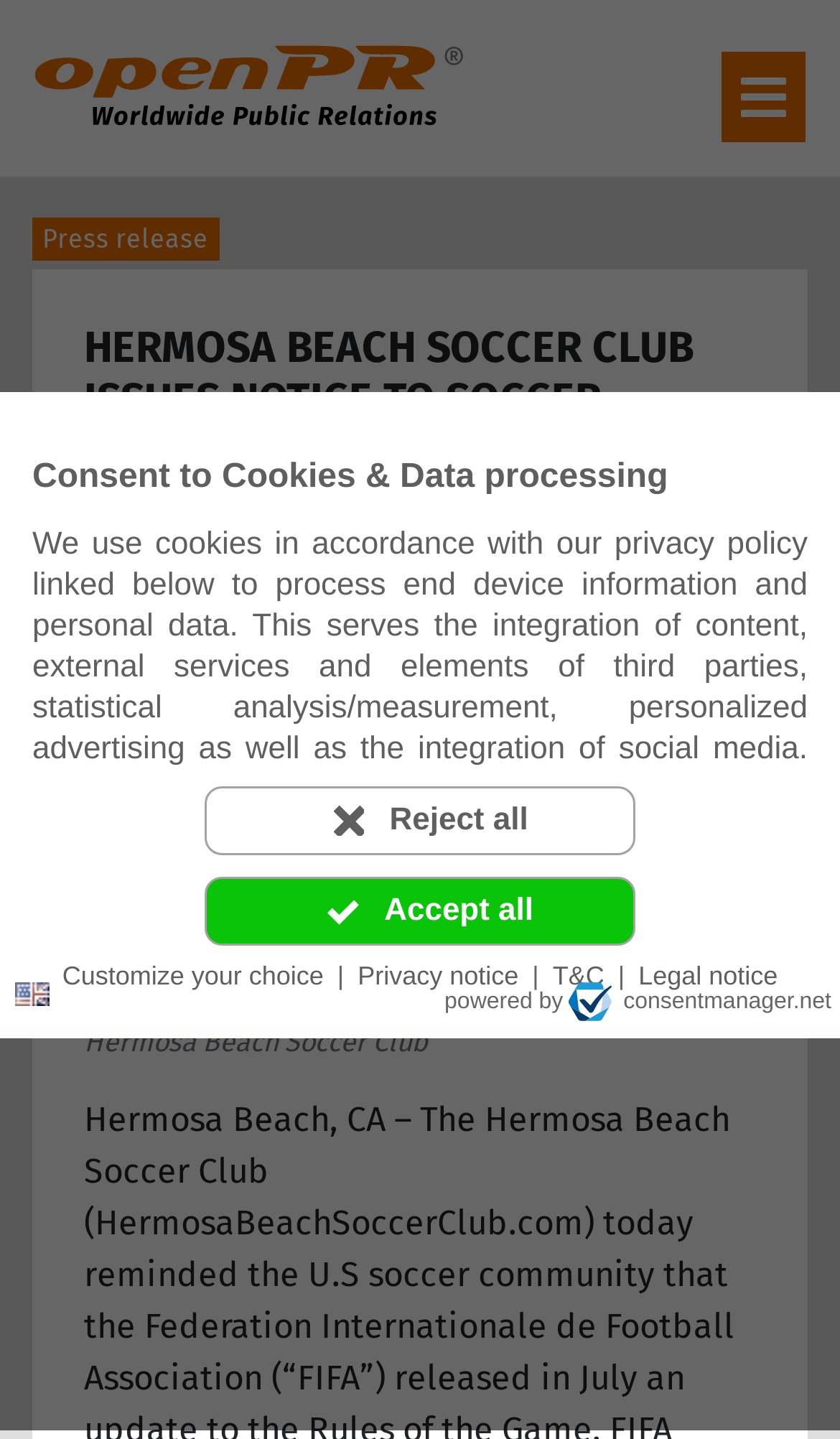Can you specify the bounding box coordinates of the area that needs to be clicked to fulfill the following instruction: "Click the openPR Logo"?

[0.041, 0.045, 0.554, 0.074]